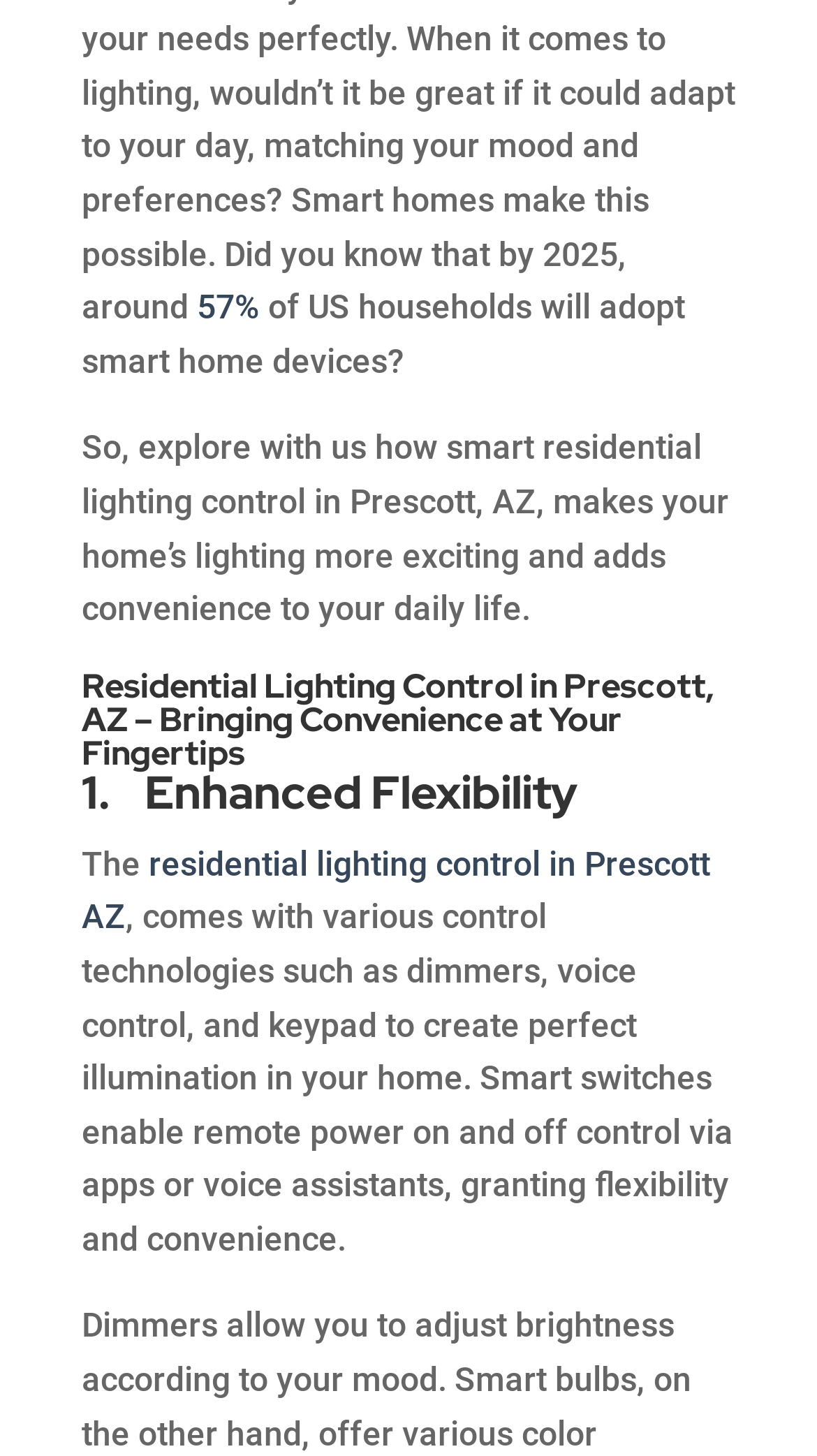Look at the image and write a detailed answer to the question: 
What percentage of US households will adopt smart home devices?

The answer can be found in the StaticText element with the text 'of US households will adopt smart home devices?' which is followed by the percentage '57%'. This text is located near the top of the webpage.